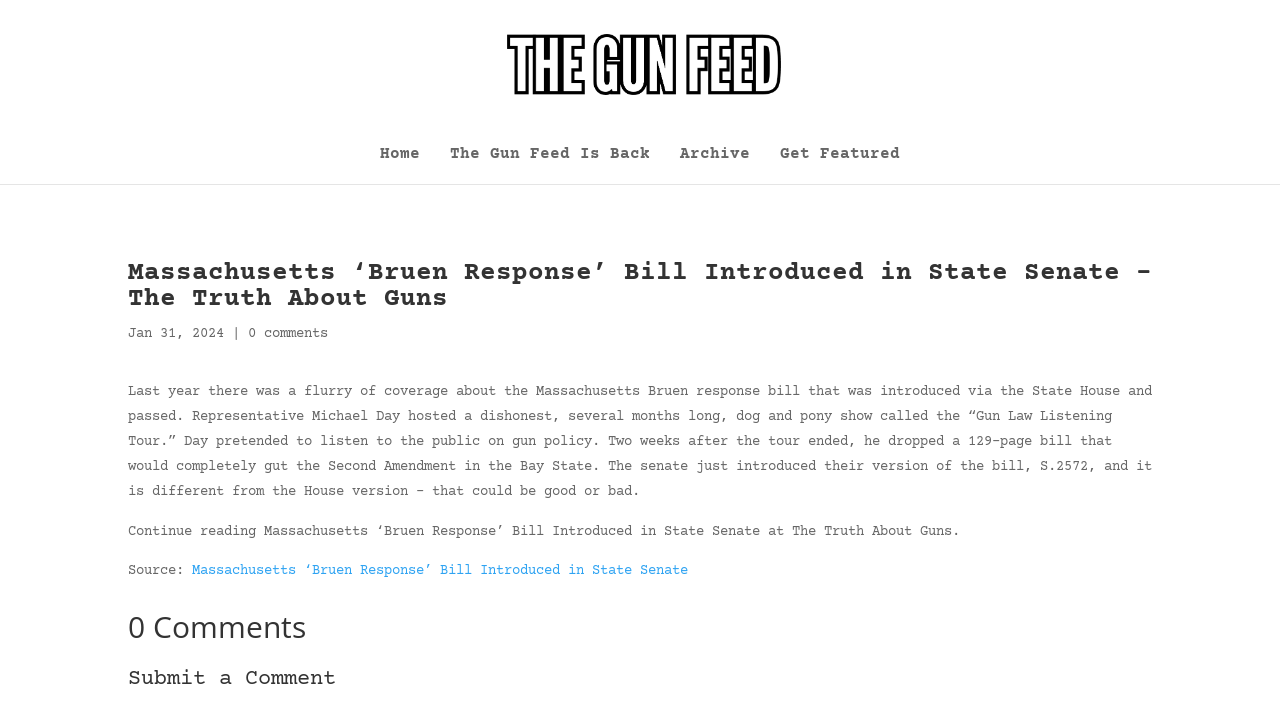Using the details from the image, please elaborate on the following question: What is the topic of the article?

I determined the answer by reading the main heading and the article's text, which discusses the introduction of the Massachusetts Bruen response bill in the State Senate.